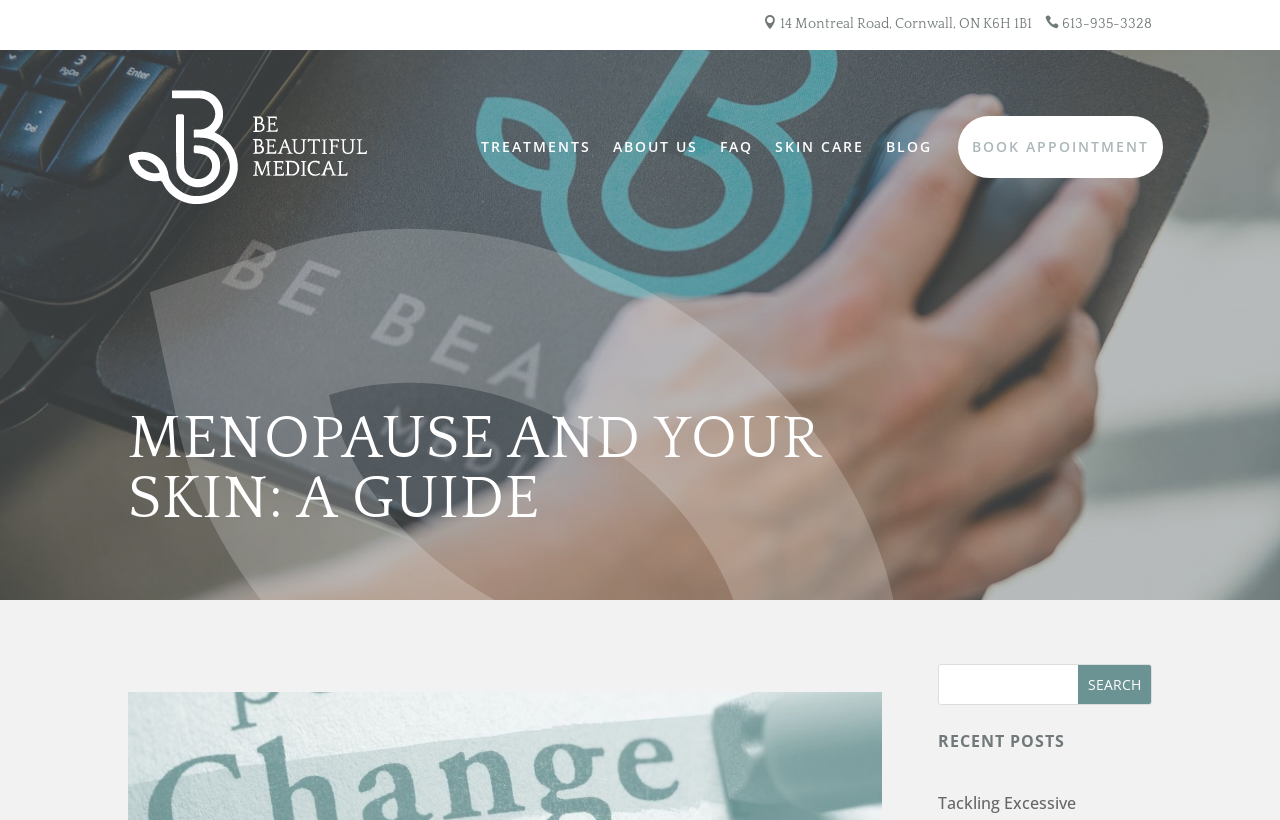Please give a succinct answer using a single word or phrase:
Is the search bar located at the top or bottom of the webpage?

bottom